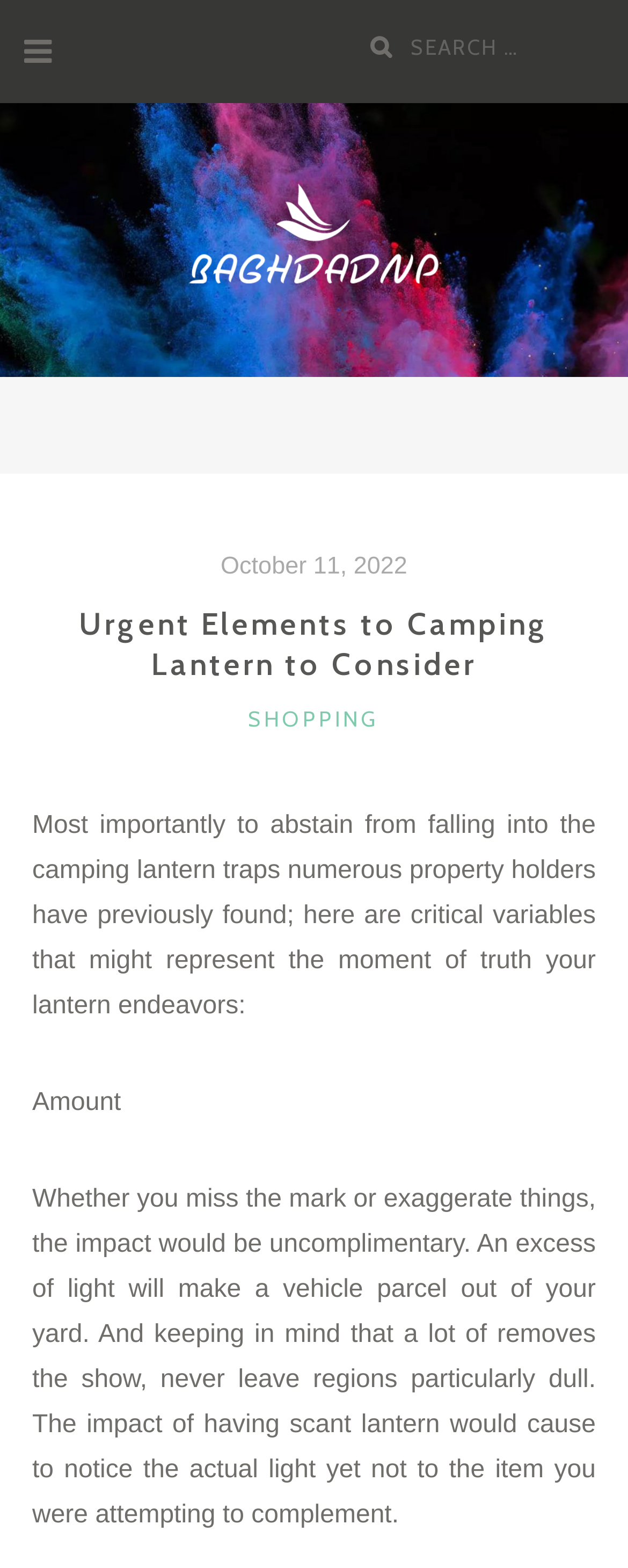Provide your answer in a single word or phrase: 
What is the category of the article?

SHOPPING